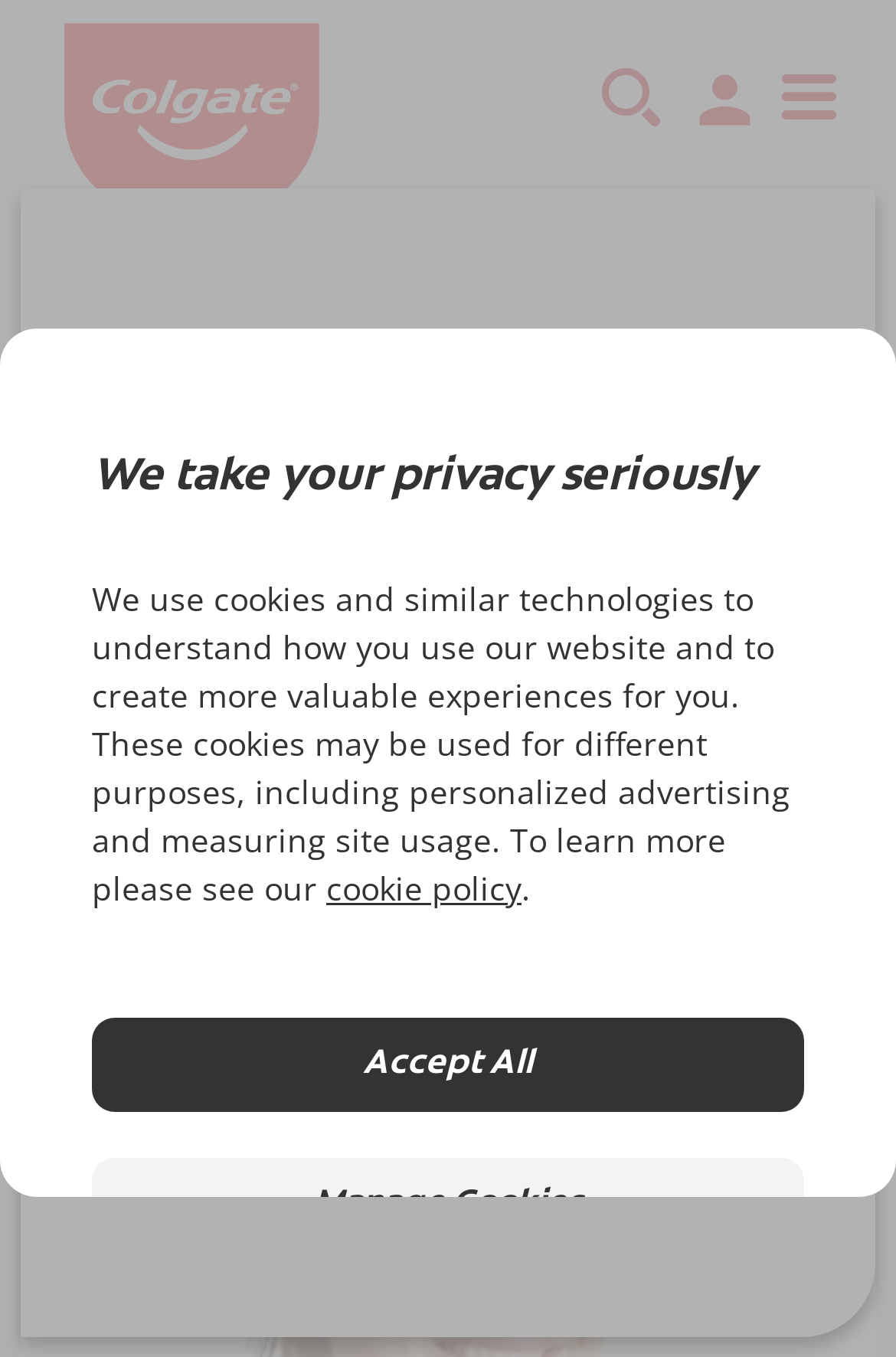Generate a thorough description of the webpage.

The webpage is focused on professional education and everyday prevention, with a prominent Colgate logo at the top left corner. Below the logo, there are three buttons aligned horizontally, including a search button, a profile button, and a menu button.

On the top section of the page, there is a heading that reads "We take your privacy seriously" followed by a paragraph of text explaining the use of cookies and similar technologies. A link to the cookie policy is provided within the text. Two buttons, "Accept All" and "Manage Cookies", are placed below the text.

The main content of the page is divided into sections. On the left side, there is a heading "General Oral Health" followed by a brief description of the section, which mentions webinars and articles related to general oral health that can help pave the way to a brighter future. 

To the right of the description, there is a button with a filter icon. Below the filter button, there are two links, one for healthcare professionals and one for non-healthcare professionals.

At the top center of the page, there is a heading "Welcome to Colgate Professional". Overall, the page has a clean layout with clear headings and concise text, making it easy to navigate and find relevant information.